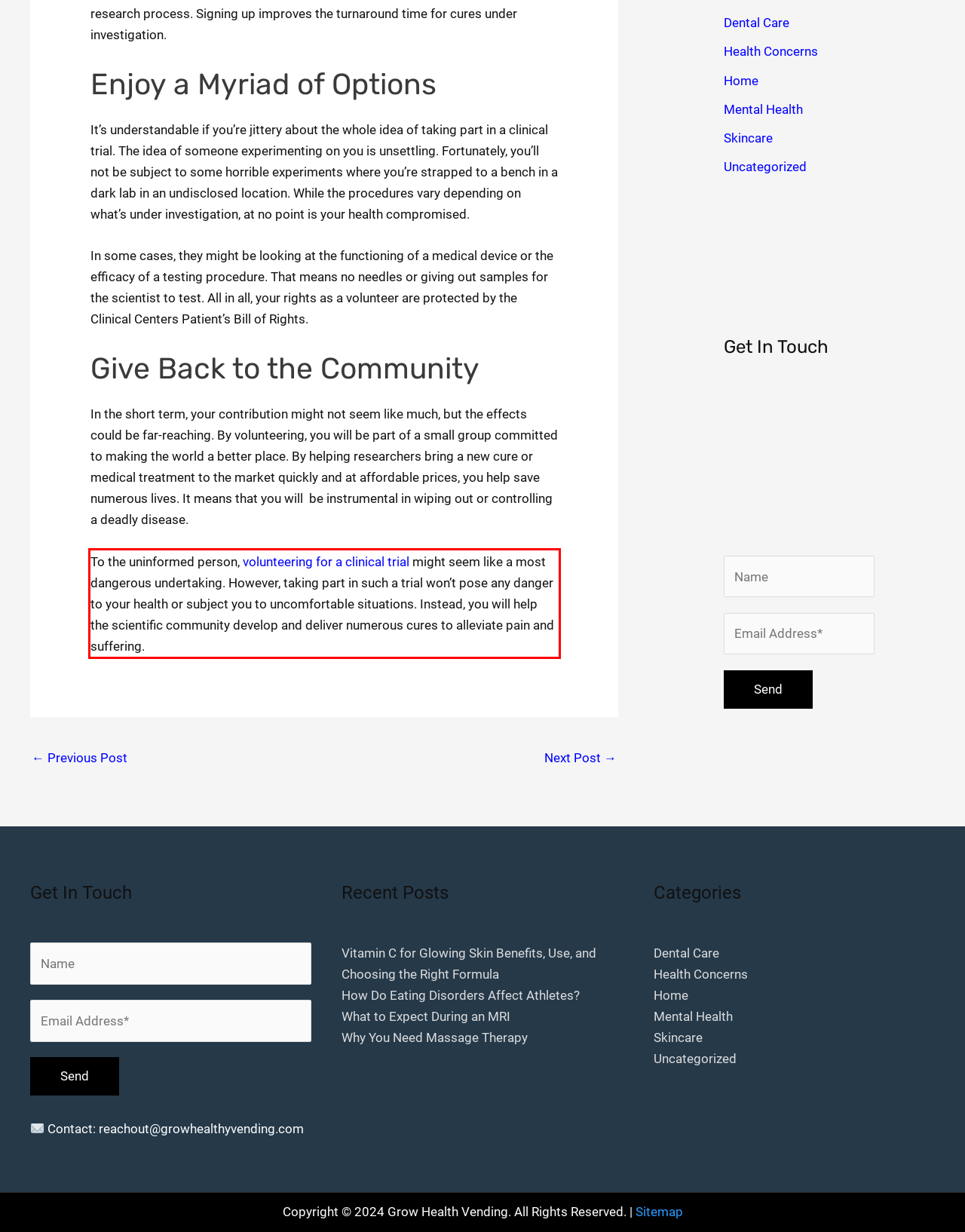You have a screenshot with a red rectangle around a UI element. Recognize and extract the text within this red bounding box using OCR.

To the uninformed person, volunteering for a clinical trial might seem like a most dangerous undertaking. However, taking part in such a trial won’t pose any danger to your health or subject you to uncomfortable situations. Instead, you will help the scientific community develop and deliver numerous cures to alleviate pain and suffering.